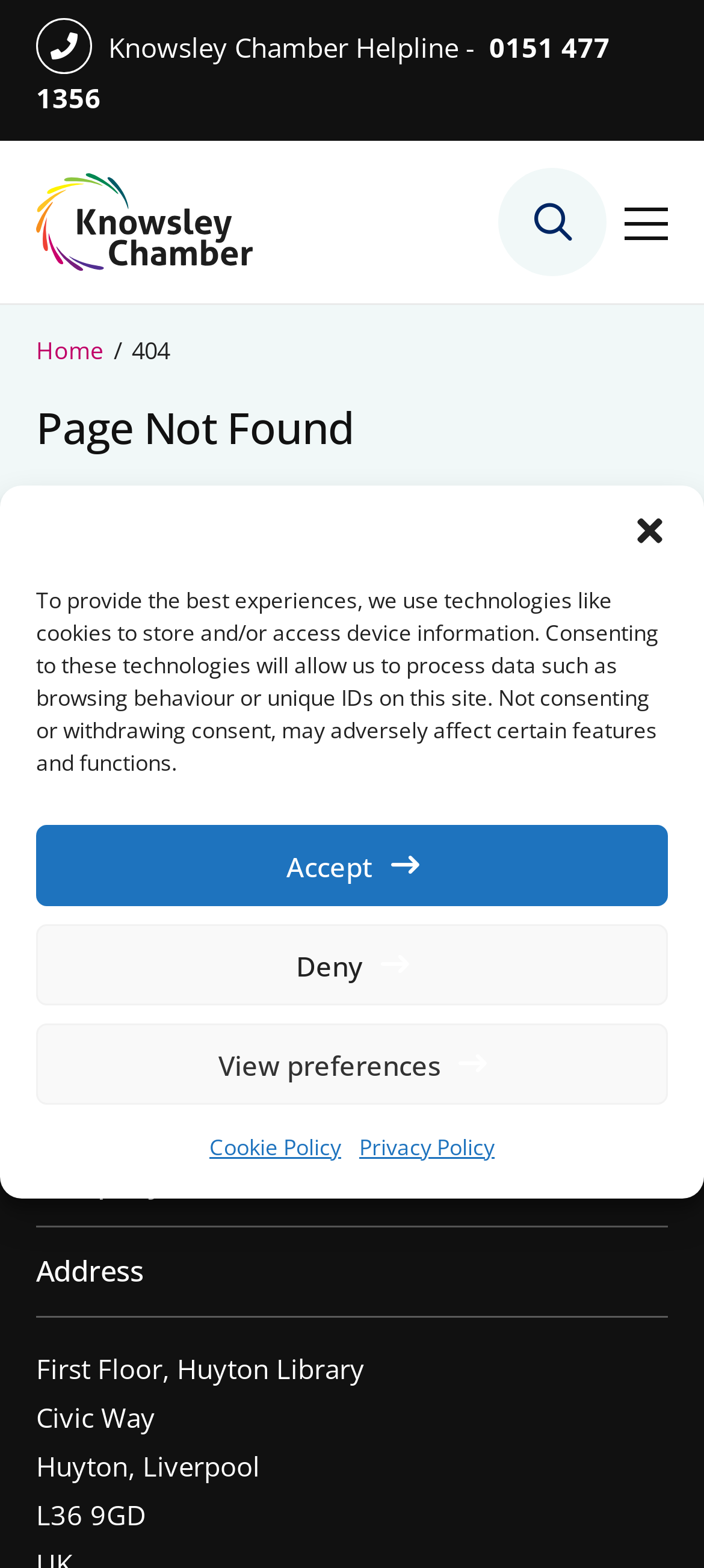Can you extract the headline from the webpage for me?

Page Not Found